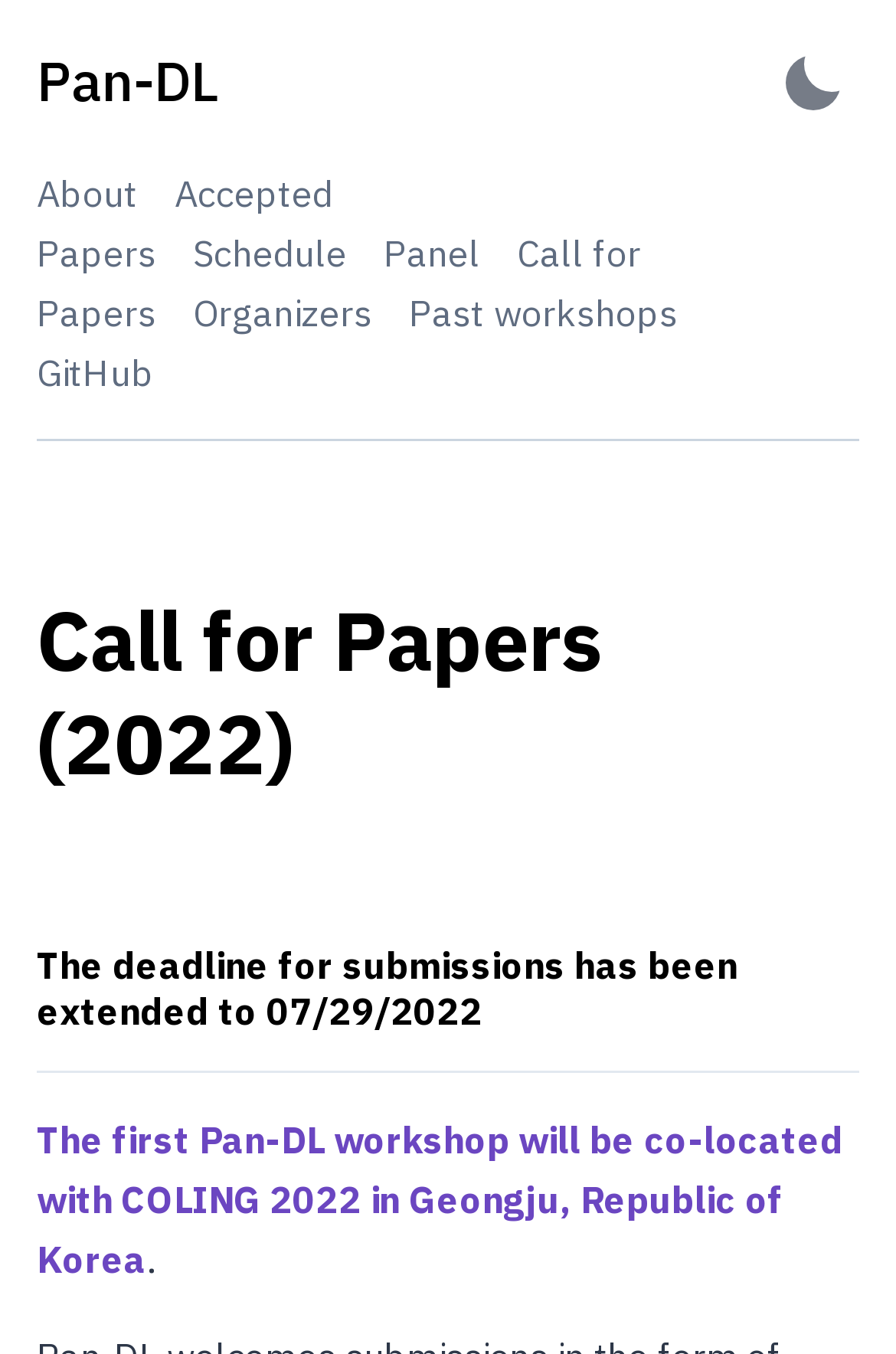Please specify the bounding box coordinates of the area that should be clicked to accomplish the following instruction: "learn about the workshop". The coordinates should consist of four float numbers between 0 and 1, i.e., [left, top, right, bottom].

[0.041, 0.126, 0.154, 0.16]